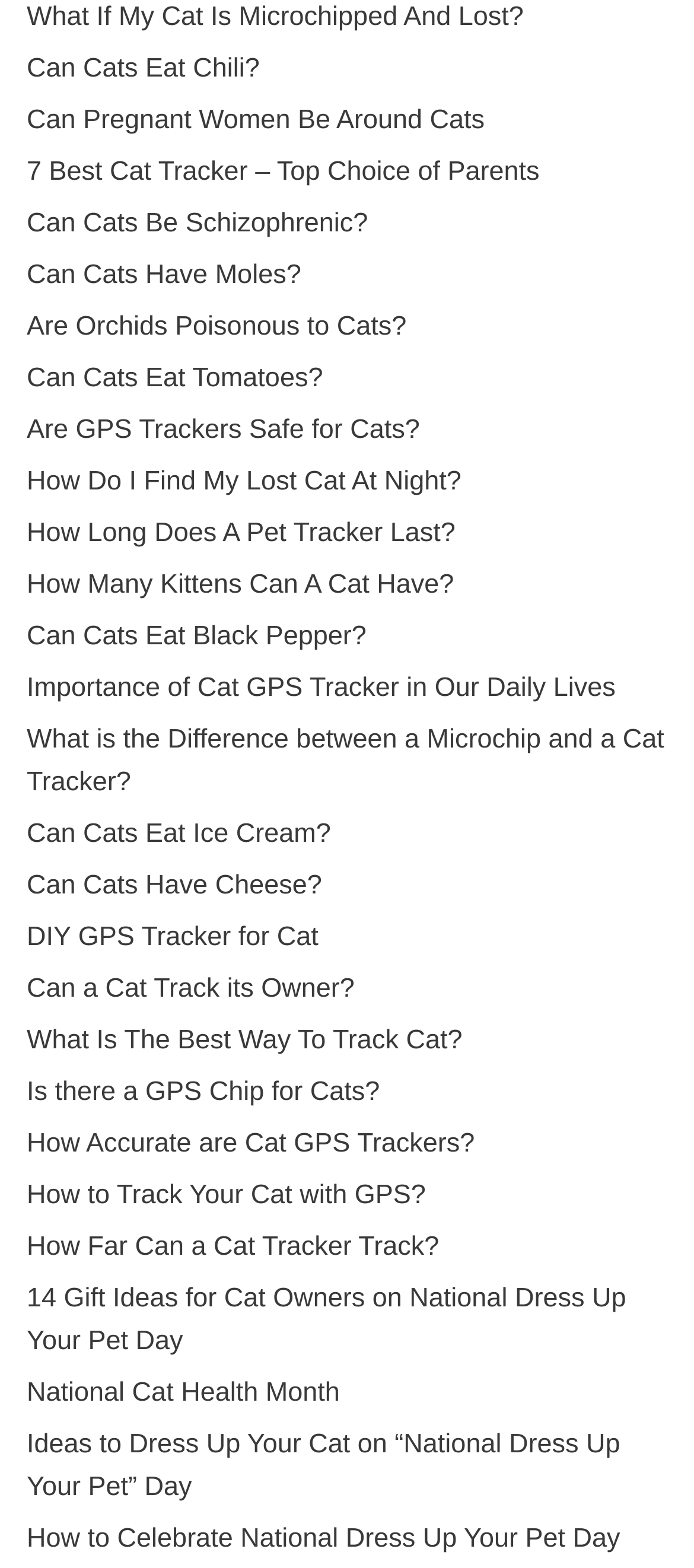Using the provided element description: "Can Cats Eat Ice Cream?", determine the bounding box coordinates of the corresponding UI element in the screenshot.

[0.038, 0.523, 0.477, 0.542]